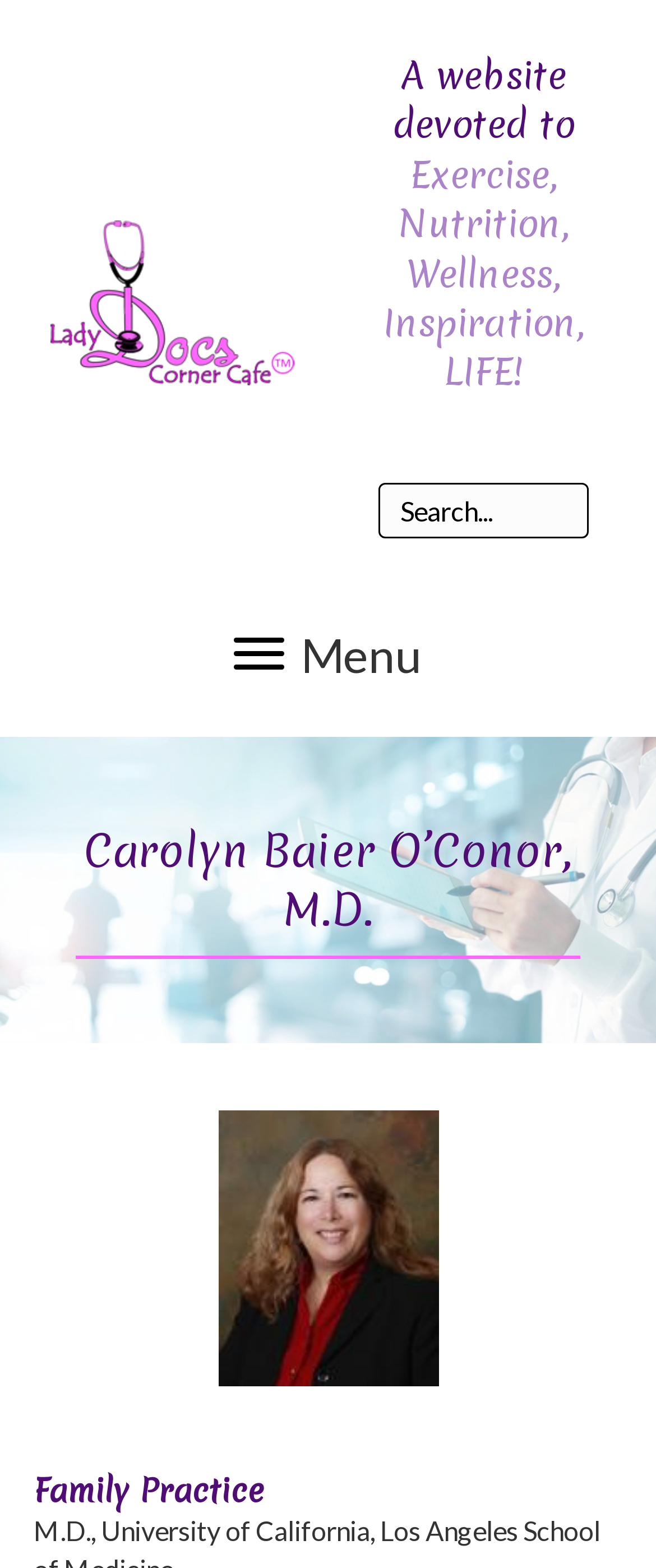Give a one-word or phrase response to the following question: Is there a menu on this website?

Yes